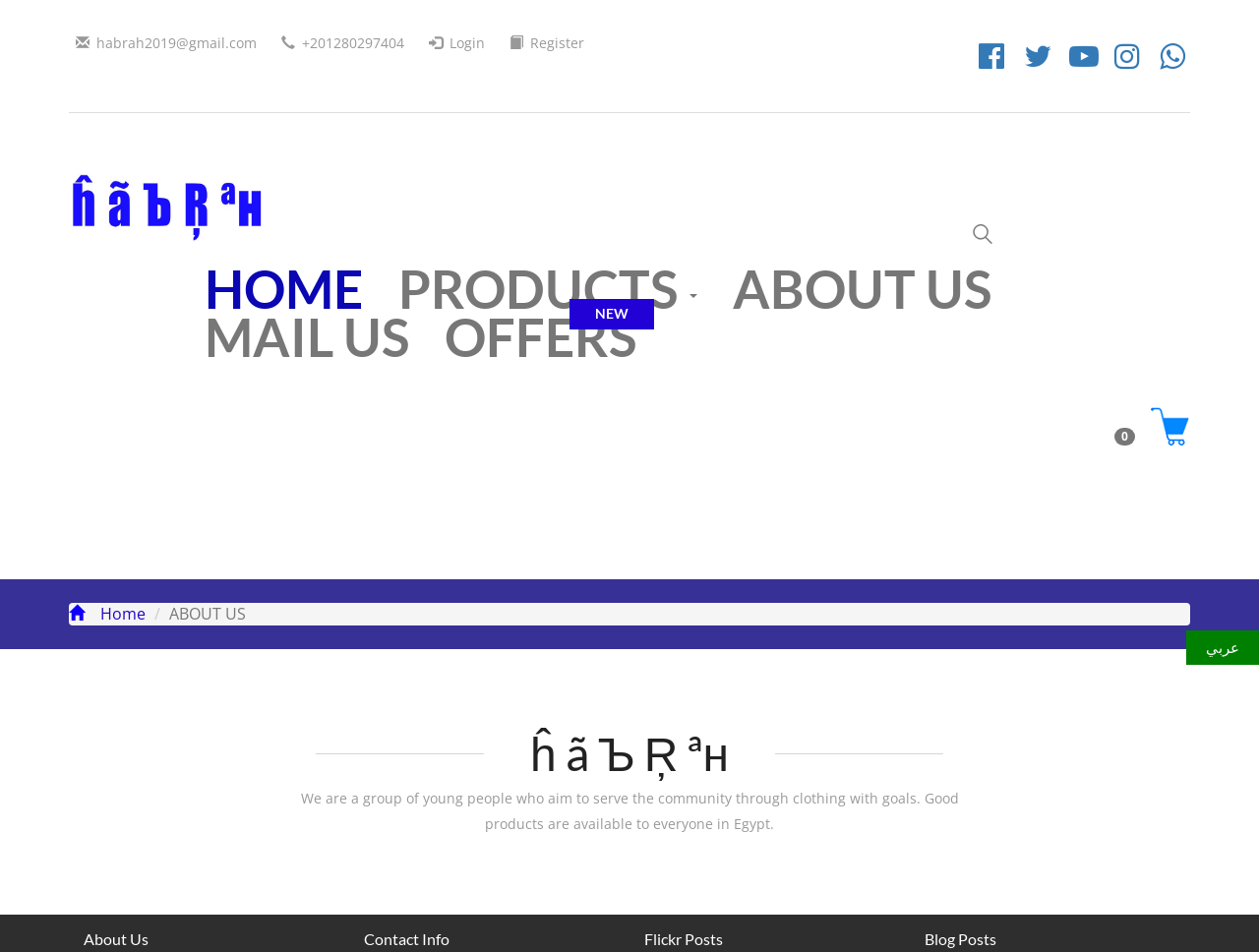Given the element description Offers New, identify the bounding box coordinates for the UI element on the webpage screenshot. The format should be (top-left x, top-left y, bottom-right x, bottom-right y), with values between 0 and 1.

[0.339, 0.313, 0.52, 0.364]